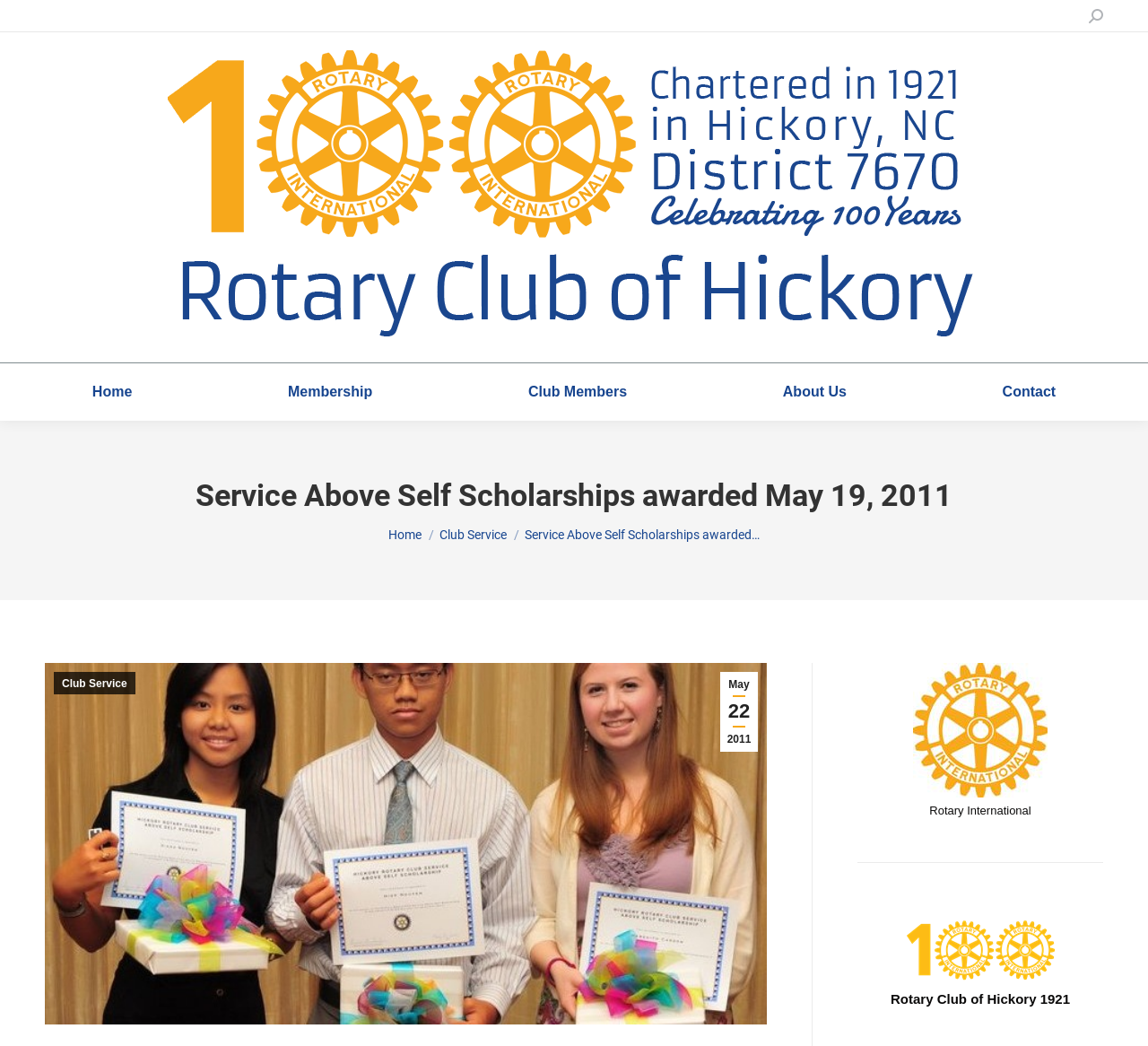Can you specify the bounding box coordinates of the area that needs to be clicked to fulfill the following instruction: "read about us"?

[0.625, 0.363, 0.794, 0.387]